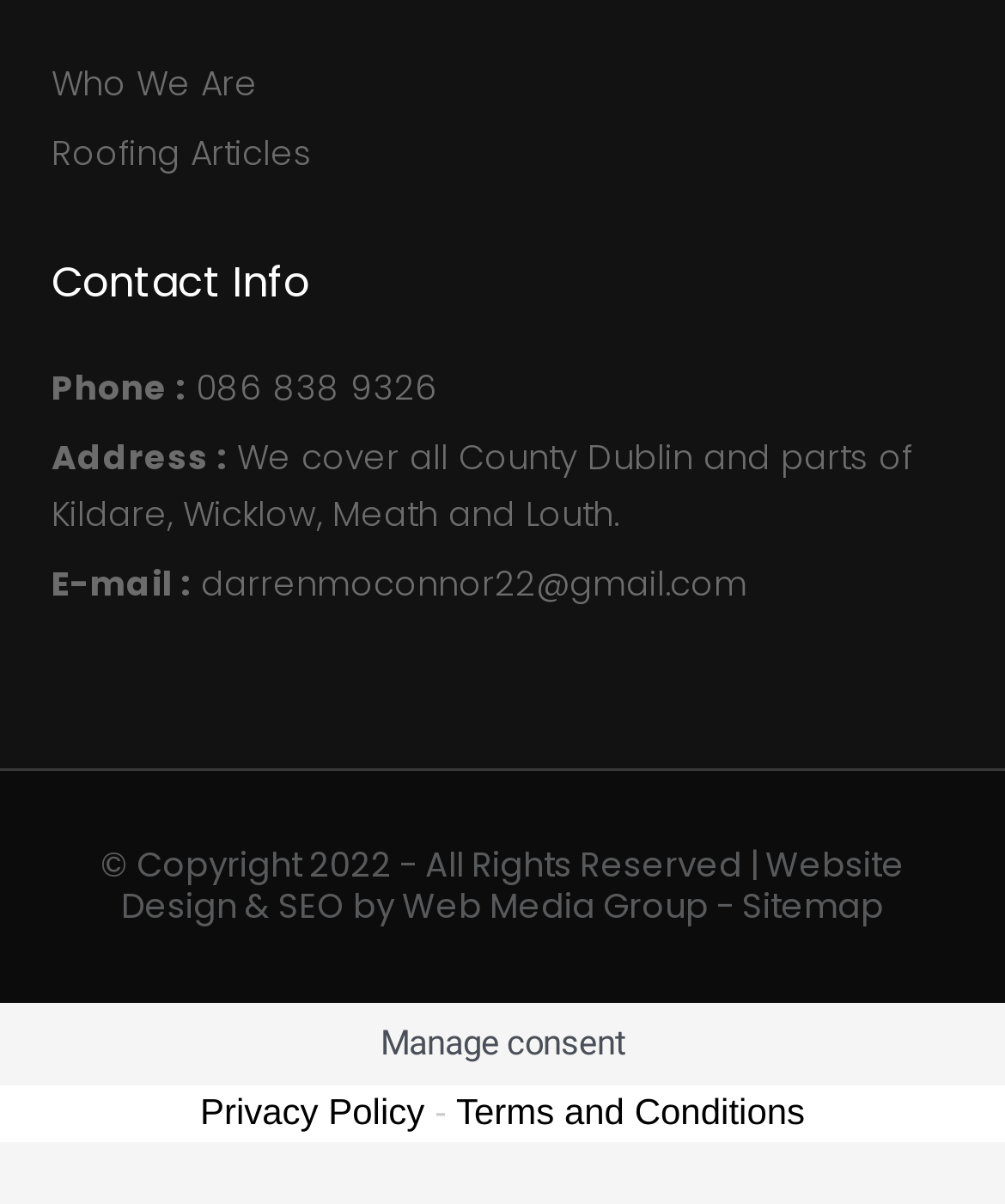Use one word or a short phrase to answer the question provided: 
What is the email address to contact?

darrenmoconnor22@gmail.com